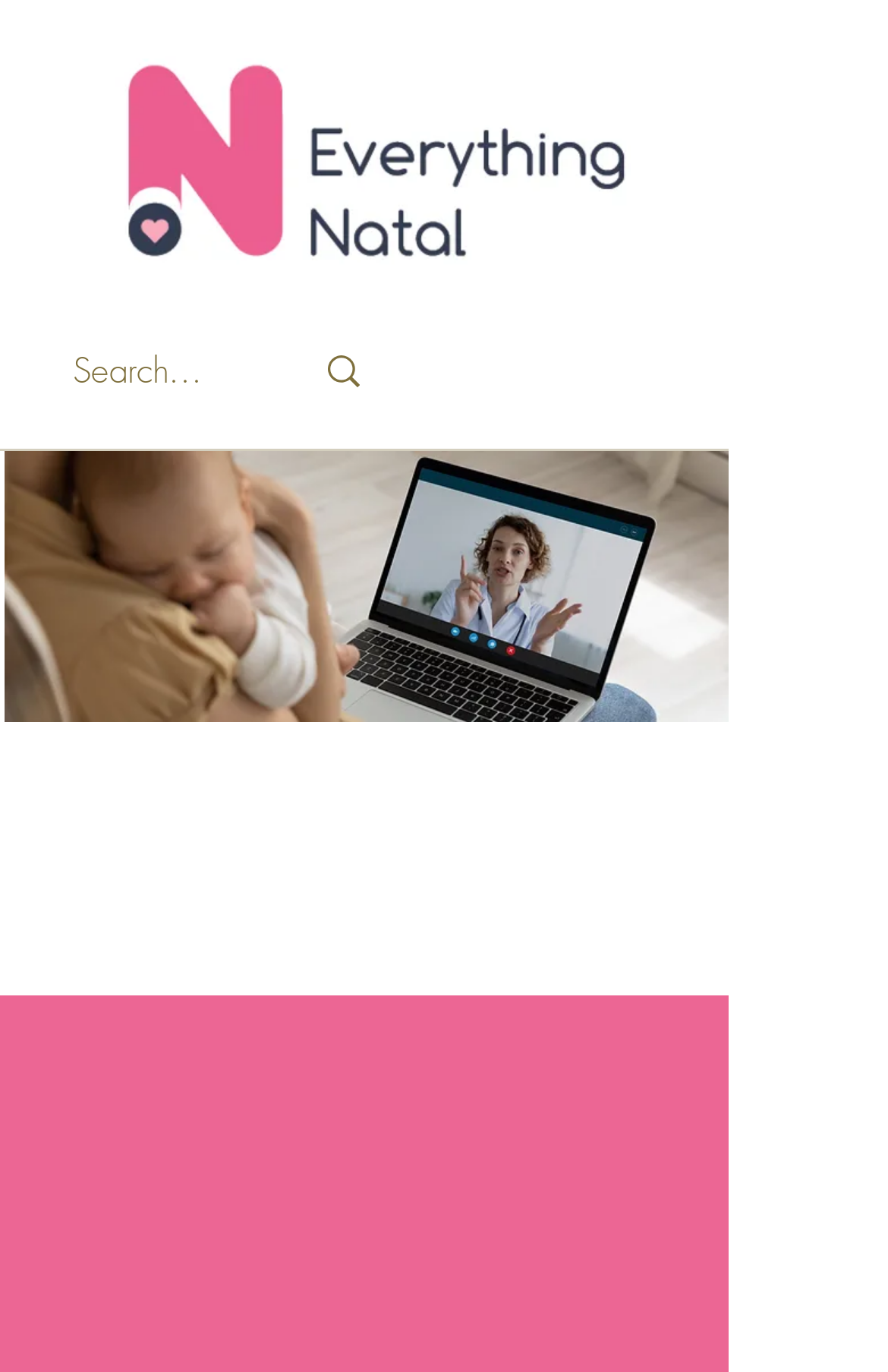Given the description of the UI element: "aria-label="Search..." name="q" placeholder="Search..."", predict the bounding box coordinates in the form of [left, top, right, bottom], with each value being a float between 0 and 1.

[0.082, 0.237, 0.272, 0.304]